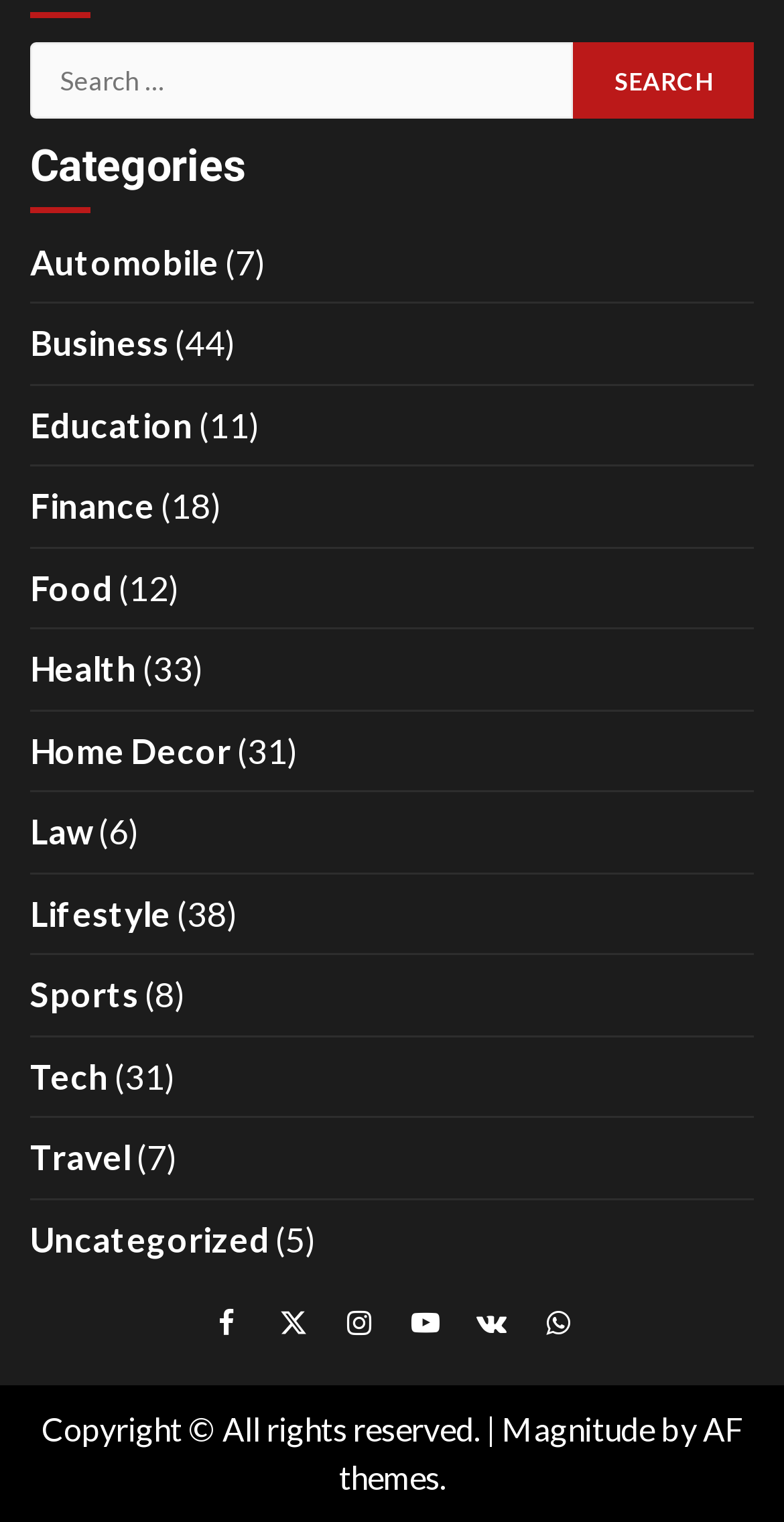How many social media links are there?
Use the image to answer the question with a single word or phrase.

6